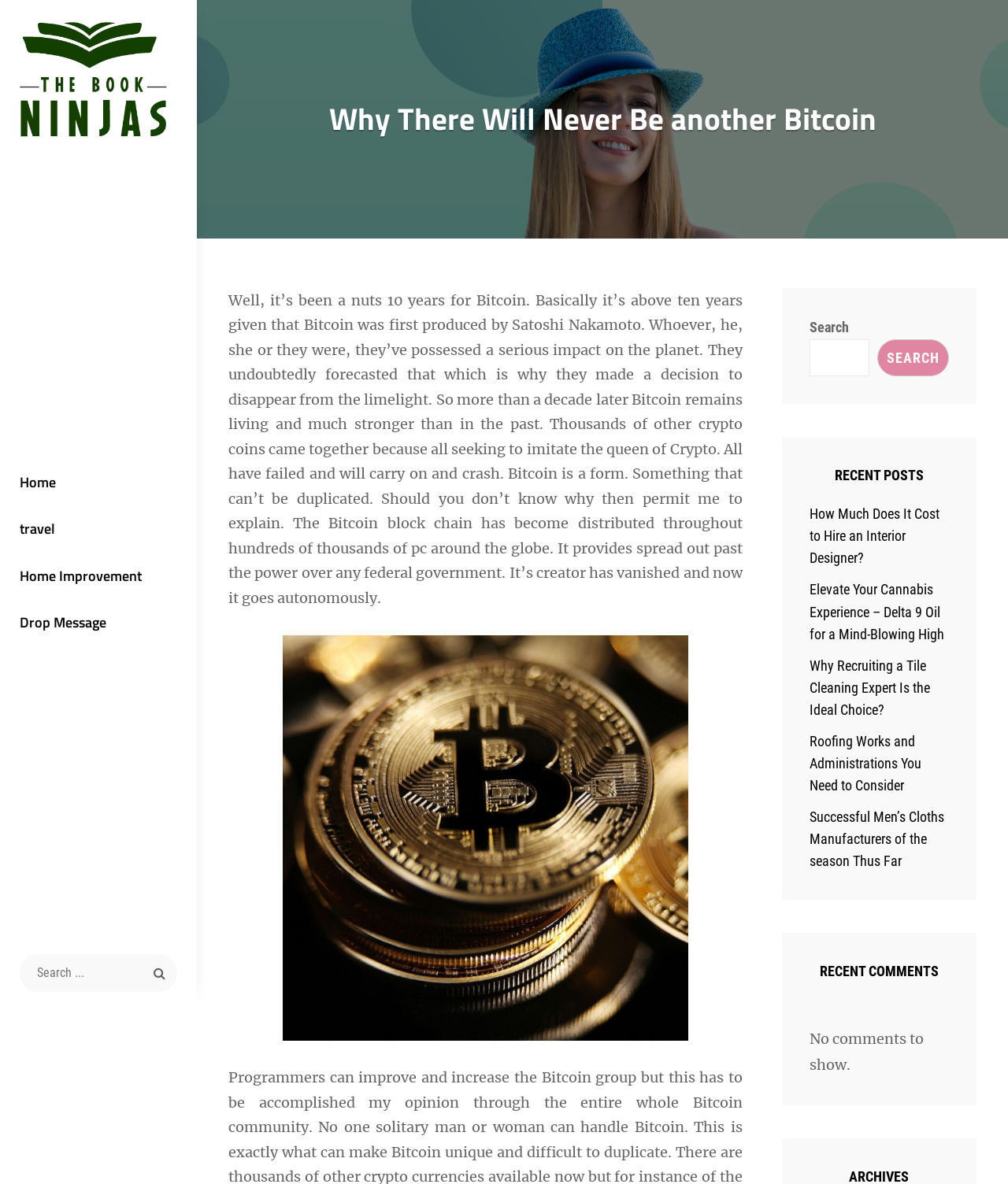Consider the image and give a detailed and elaborate answer to the question: 
What is the name of the website?

The name of the website can be found in the top-left corner of the webpage, where it says 'The Book Ninjas' in a link format.